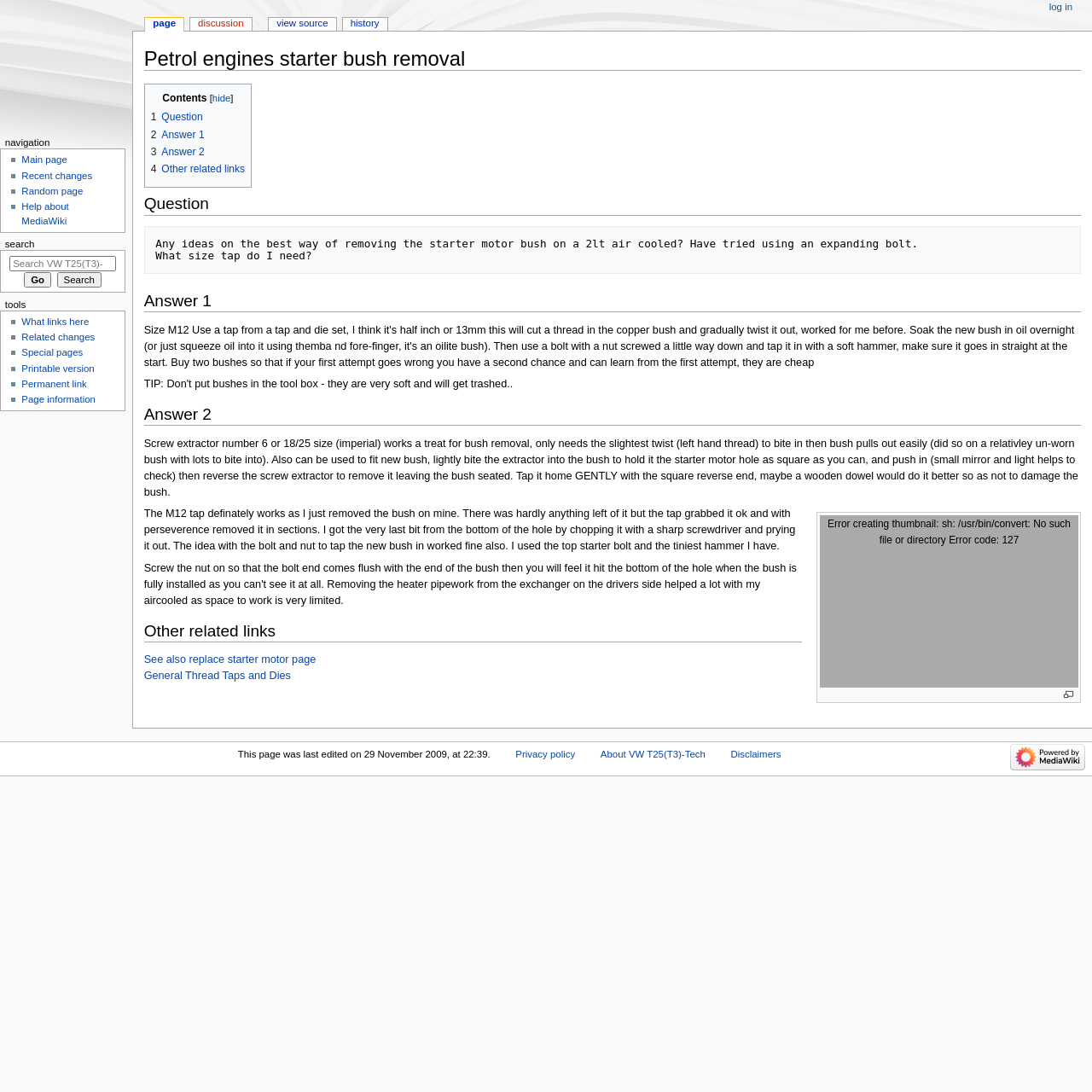Please provide the main heading of the webpage content.

Petrol engines starter bush removal